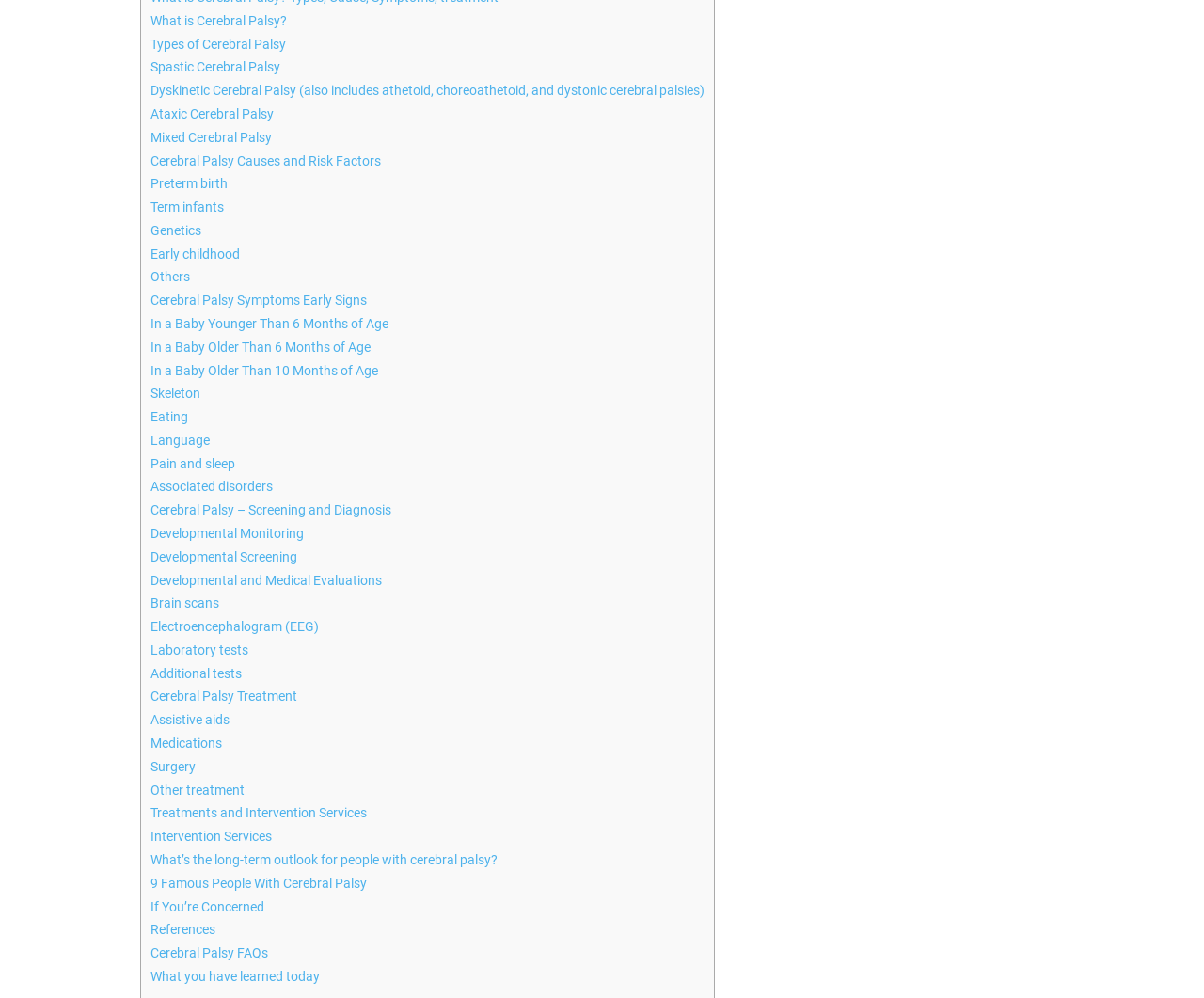What are the types of Cerebral Palsy?
Based on the image content, provide your answer in one word or a short phrase.

Spastic, Dyskinetic, Ataxic, Mixed